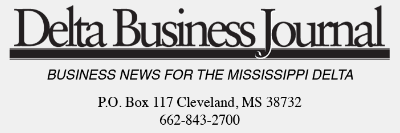Give a thorough explanation of the elements present in the image.

The image features the header for the "Delta Business Journal," a publication dedicated to delivering business news pertinent to the Mississippi Delta region. Prominently displayed, the name of the journal is styled in an elegant font, emphasizing its professional tone. Beneath the title, the slogan "BUSINESS NEWS FOR THE MISSISSIPPI DELTA" clearly states the journal's focus. Additional contact details, including a mailing address in Cleveland, MS, and a phone number, provide readers with essential information for inquiries or correspondence. This visually appealing layout reflects the journal's commitment to serving its audience with relevant regional business insights.